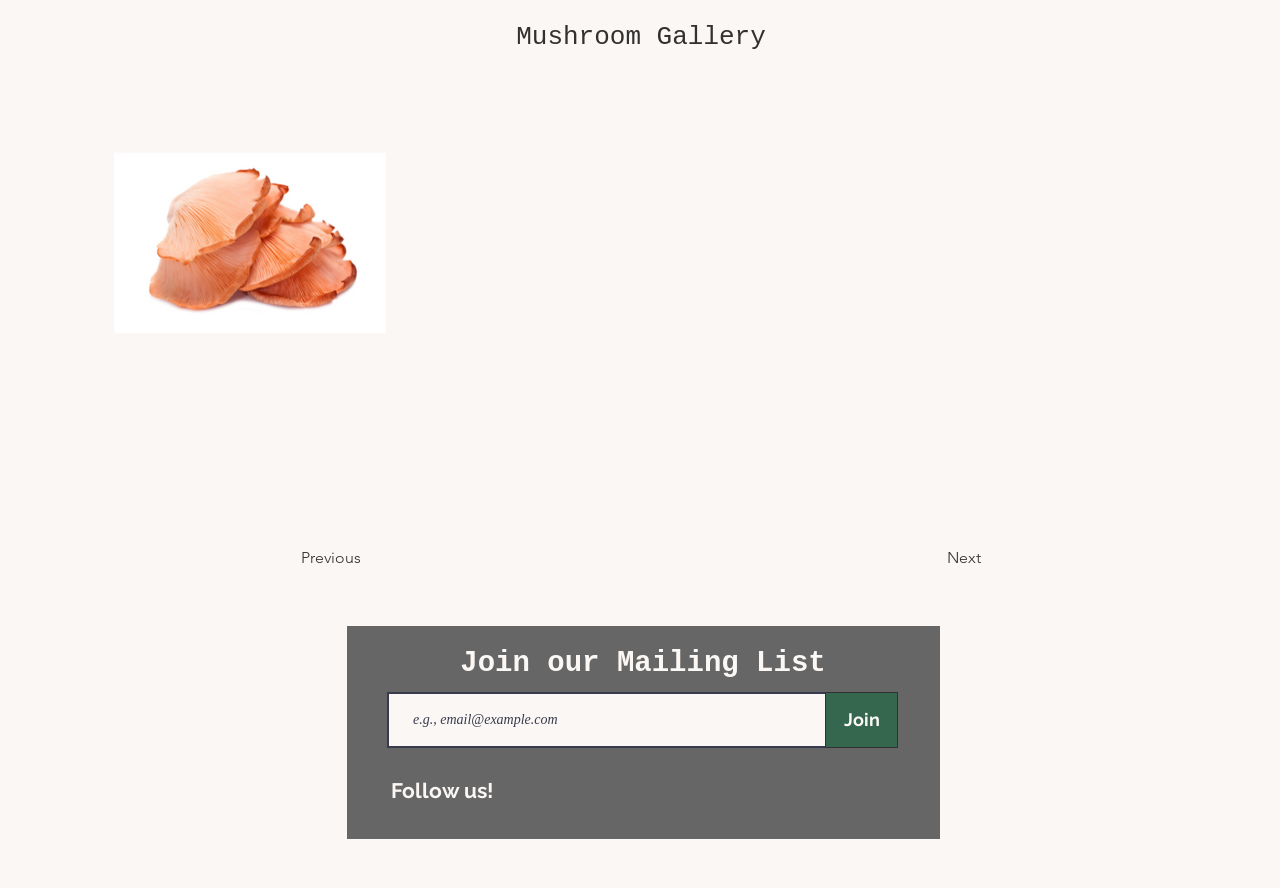Please locate the bounding box coordinates of the element that should be clicked to complete the given instruction: "Click the 'LinkedIn' link".

[0.416, 0.868, 0.446, 0.912]